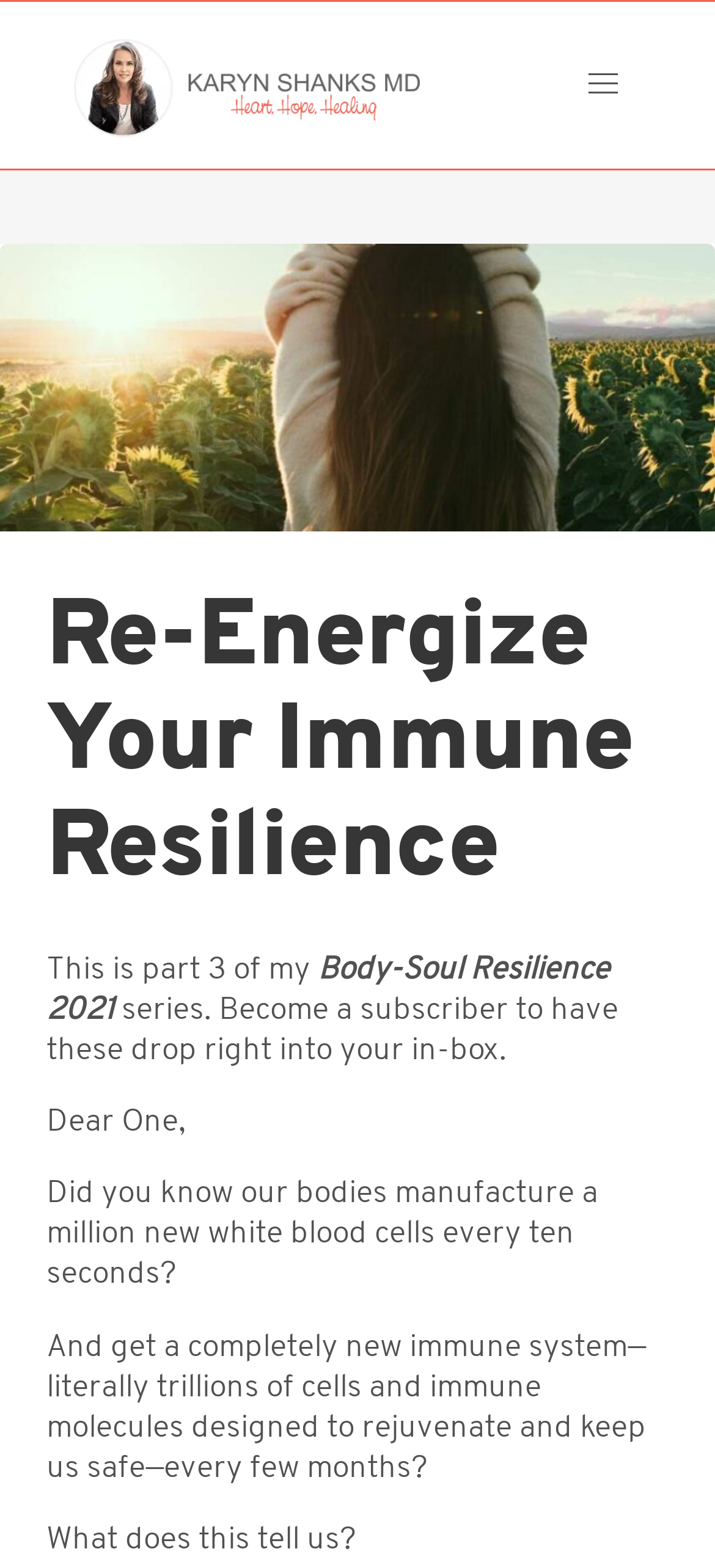Please answer the following question using a single word or phrase: 
What is the purpose of becoming a subscriber?

to receive updates in inbox